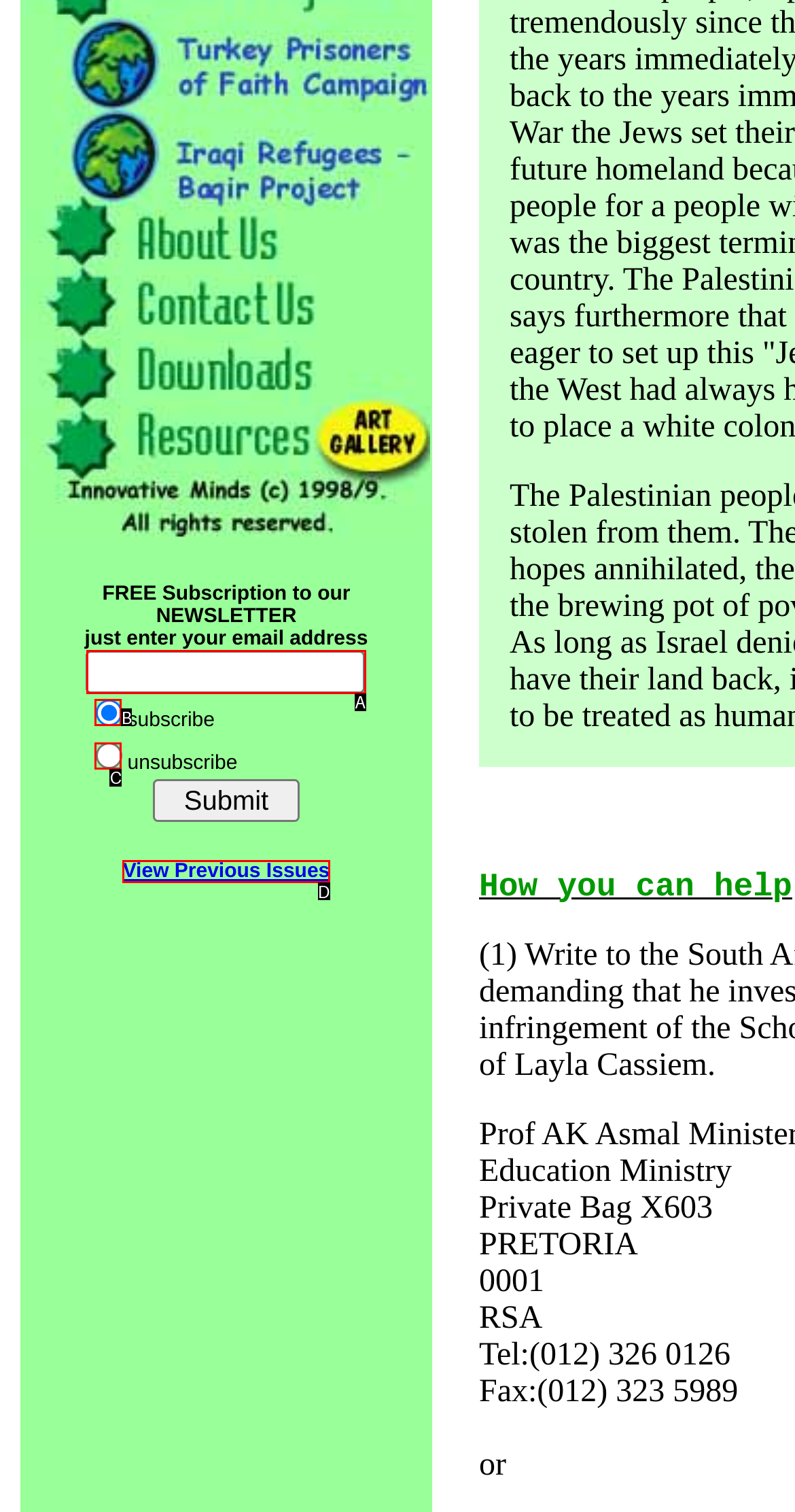Find the option that fits the given description: View Previous Issues
Answer with the letter representing the correct choice directly.

D